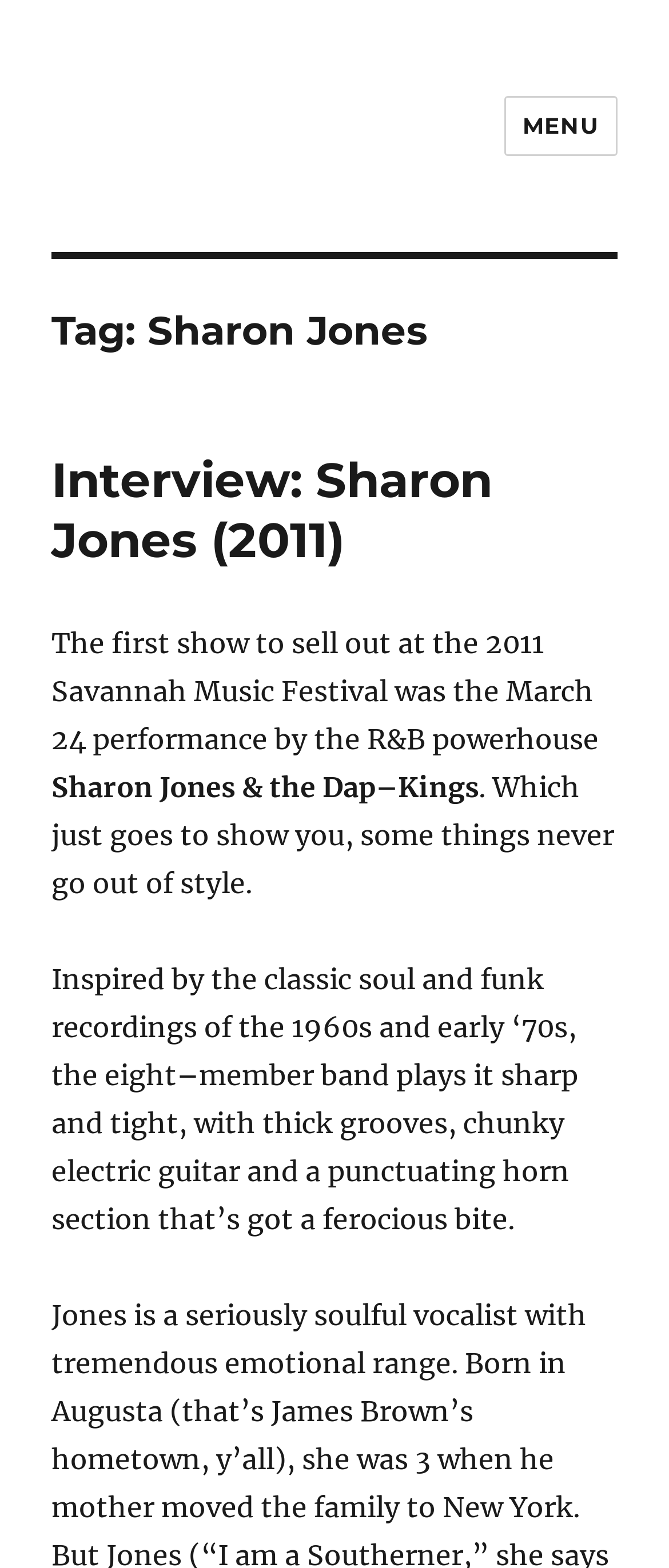Provide an in-depth caption for the contents of the webpage.

The webpage is an archive dedicated to Sharon Jones, with a prominent header "Tag: Sharon Jones" at the top. Below the header, there is a subheading "Interview: Sharon Jones (2011)" which is also a clickable link. 

To the left of the header, there is a link "Bill DeYoung dot com" and a button labeled "MENU" that controls site navigation and social navigation, positioned at the top-right corner of the page.

The main content of the page consists of a series of paragraphs describing an interview with Sharon Jones. The text begins by mentioning that the first show to sell out at the 2011 Savannah Music Festival was her performance on March 24. It then goes on to describe Sharon Jones & the Dap-Kings, a band inspired by classic soul and funk recordings of the 1960s and early 1970s, known for their sharp and tight playing style, thick grooves, and punctuating horn section.